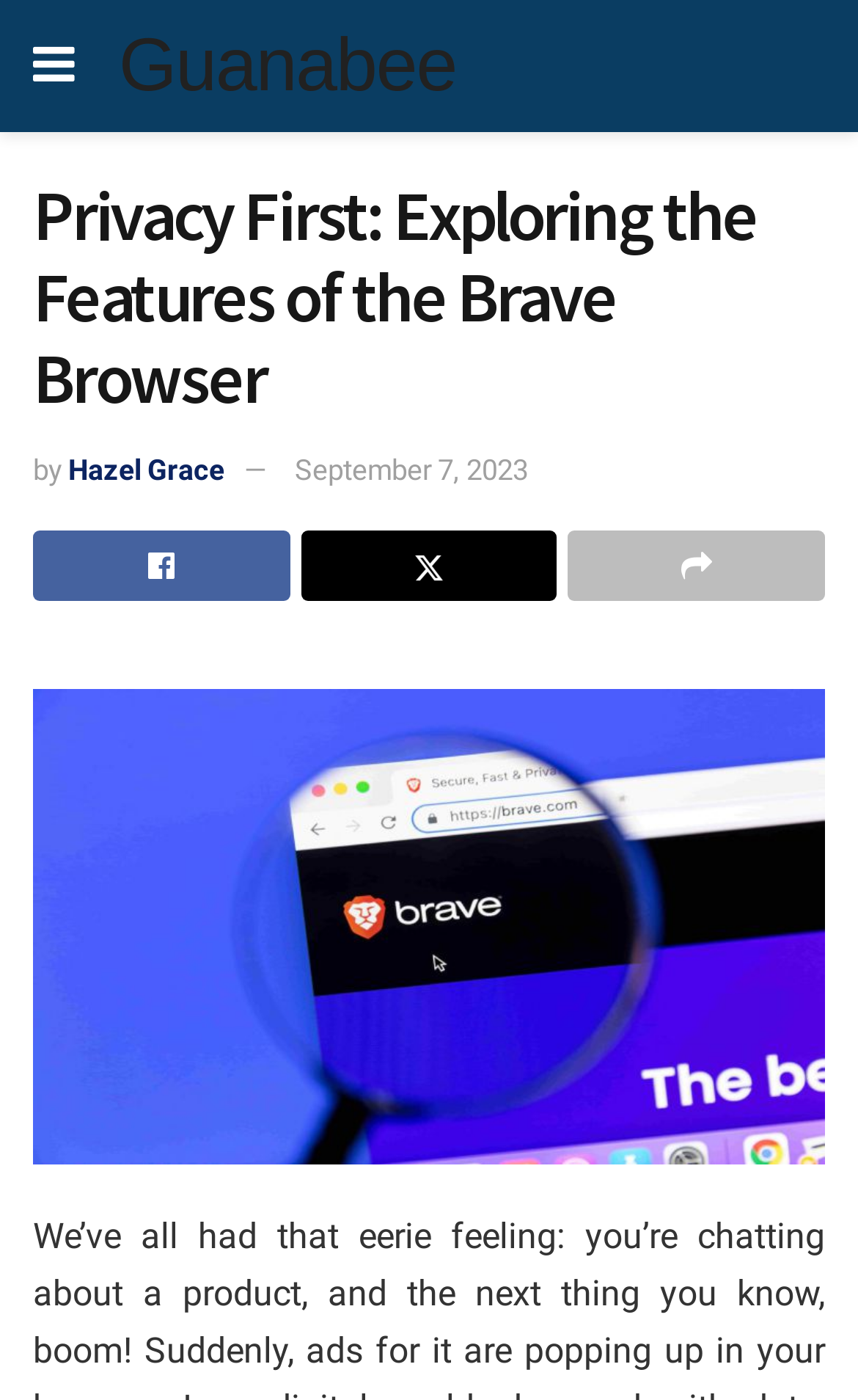Can you find and provide the main heading text of this webpage?

Privacy First: Exploring the Features of the Brave Browser